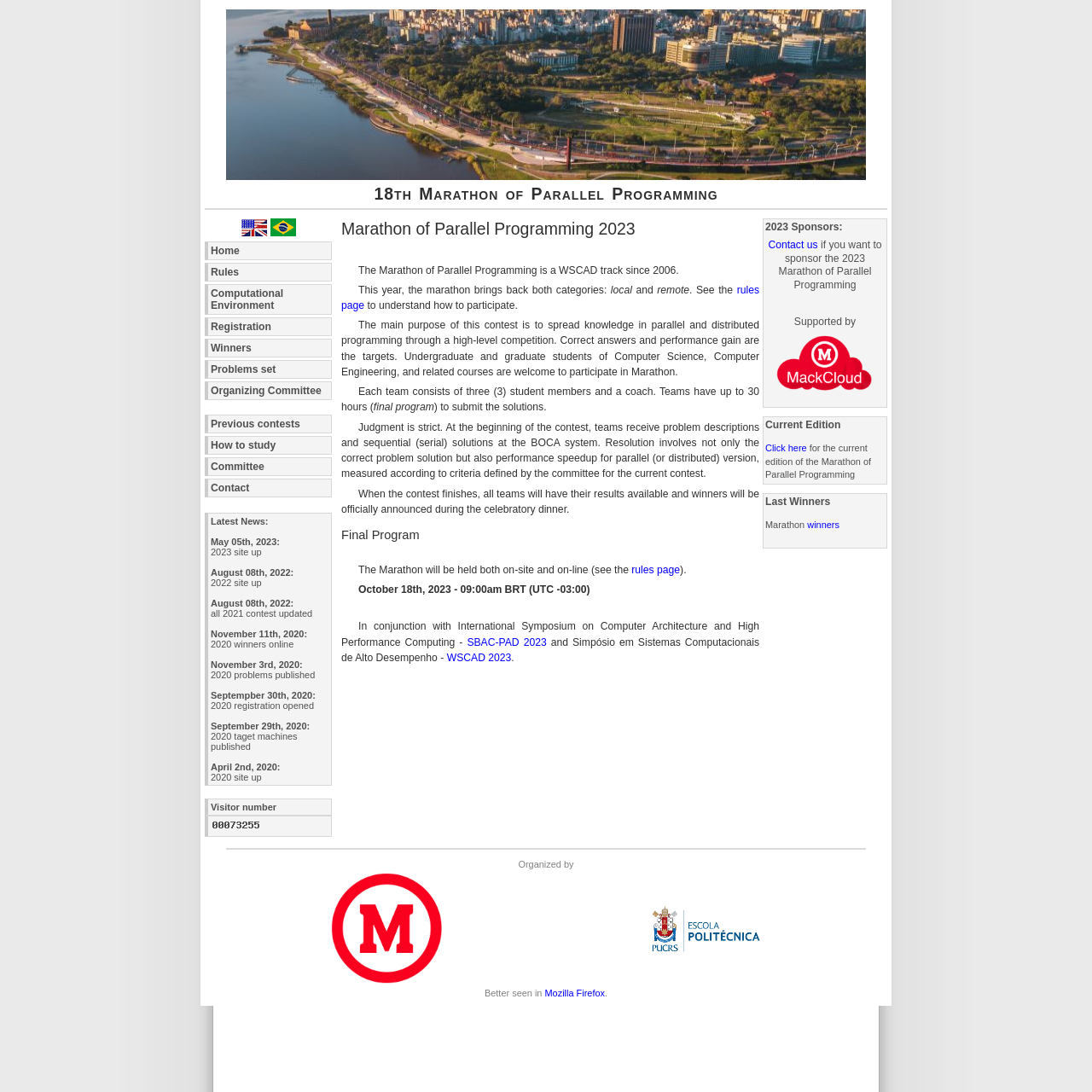Please provide a comprehensive response to the question based on the details in the image: What is the purpose of the Marathon of Parallel Programming?

I found the answer by reading the text 'The main purpose of this contest is to spread knowledge in parallel and distributed programming through a high-level competition.' which is located in the middle of the webpage, indicating that the purpose of the Marathon of Parallel Programming is to spread knowledge in parallel and distributed programming.